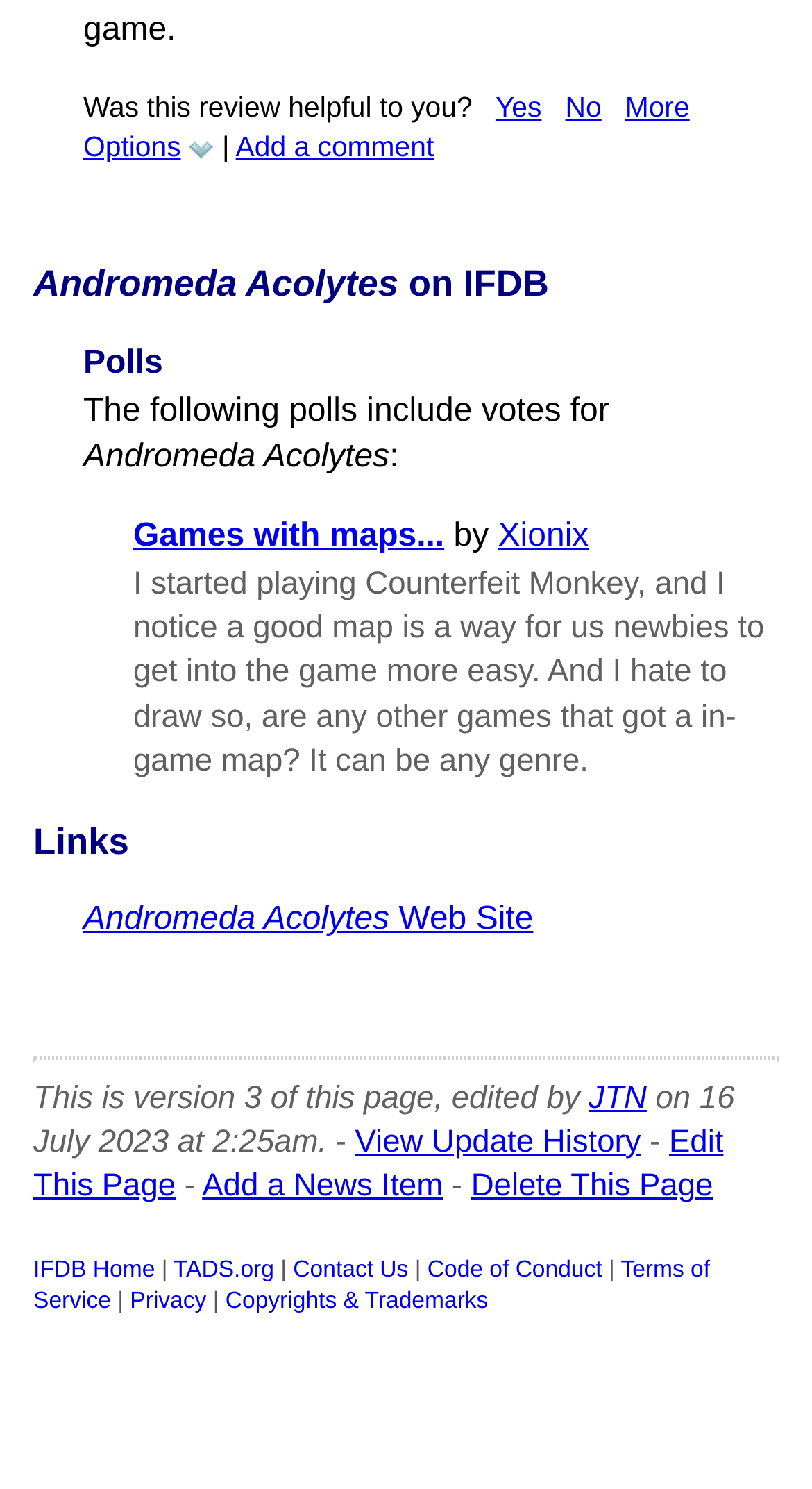How many polls are mentioned on this webpage?
Based on the image, give a one-word or short phrase answer.

One